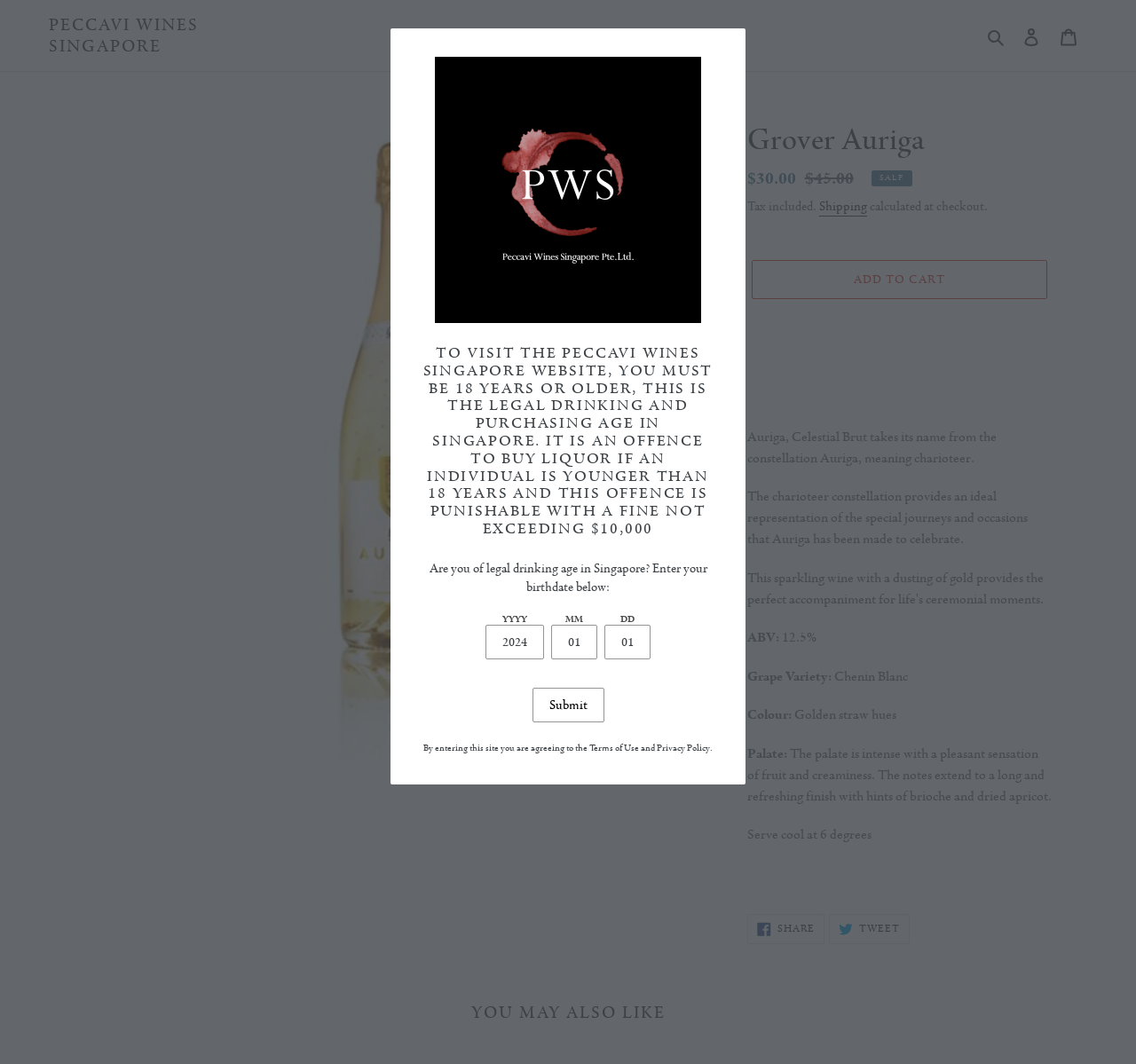What is the price of Auriga, Celestial Brut?
Answer the question with just one word or phrase using the image.

$30.00